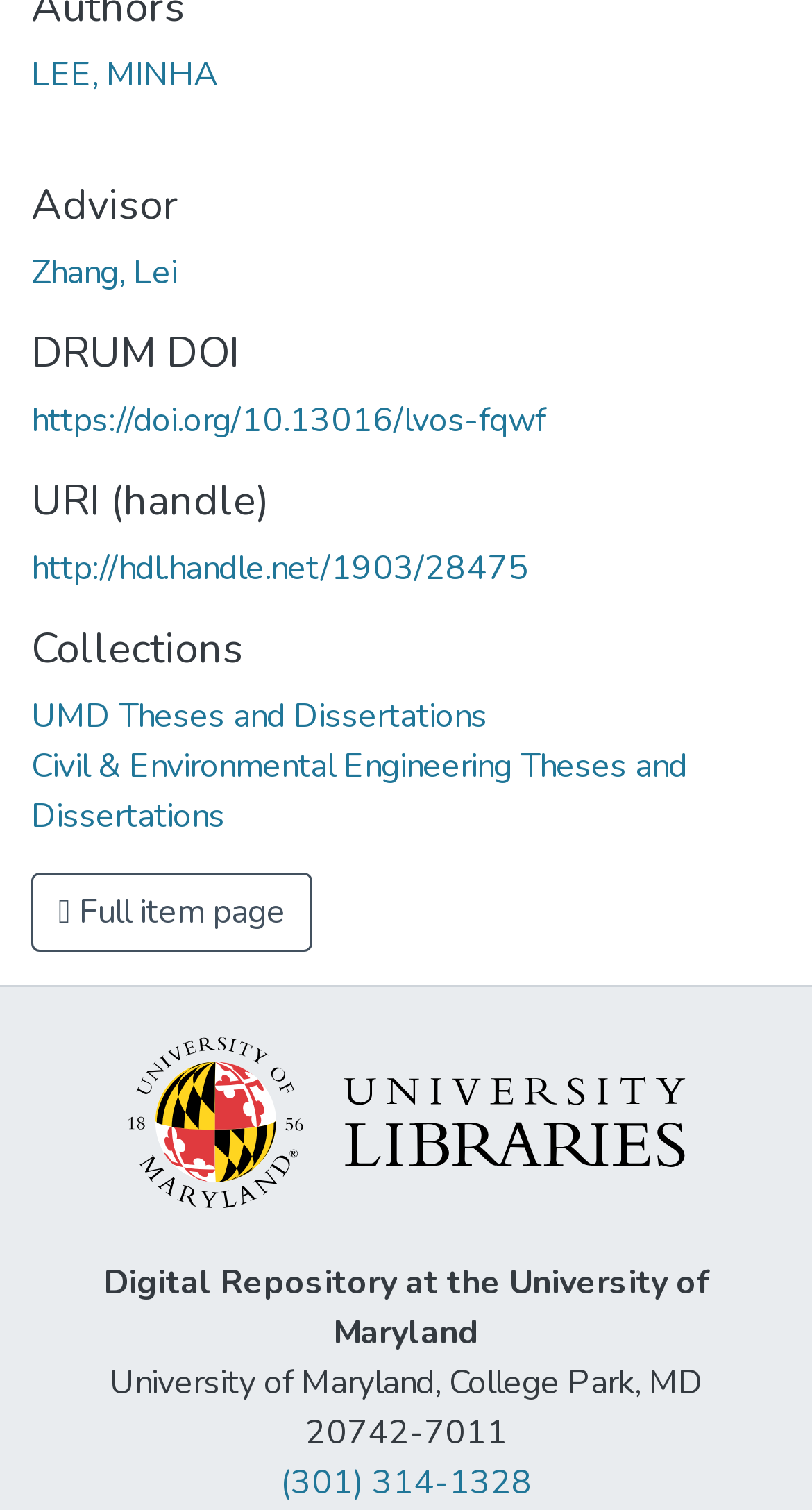Who is the advisor?
Provide an in-depth answer to the question, covering all aspects.

The advisor's name is mentioned in the heading 'Advisor' which is located at the top of the webpage, with a bounding box of [0.038, 0.119, 0.962, 0.152]. The text 'LEE, MINHA' is a link element with an ID of 628, indicating that it is a clickable element.